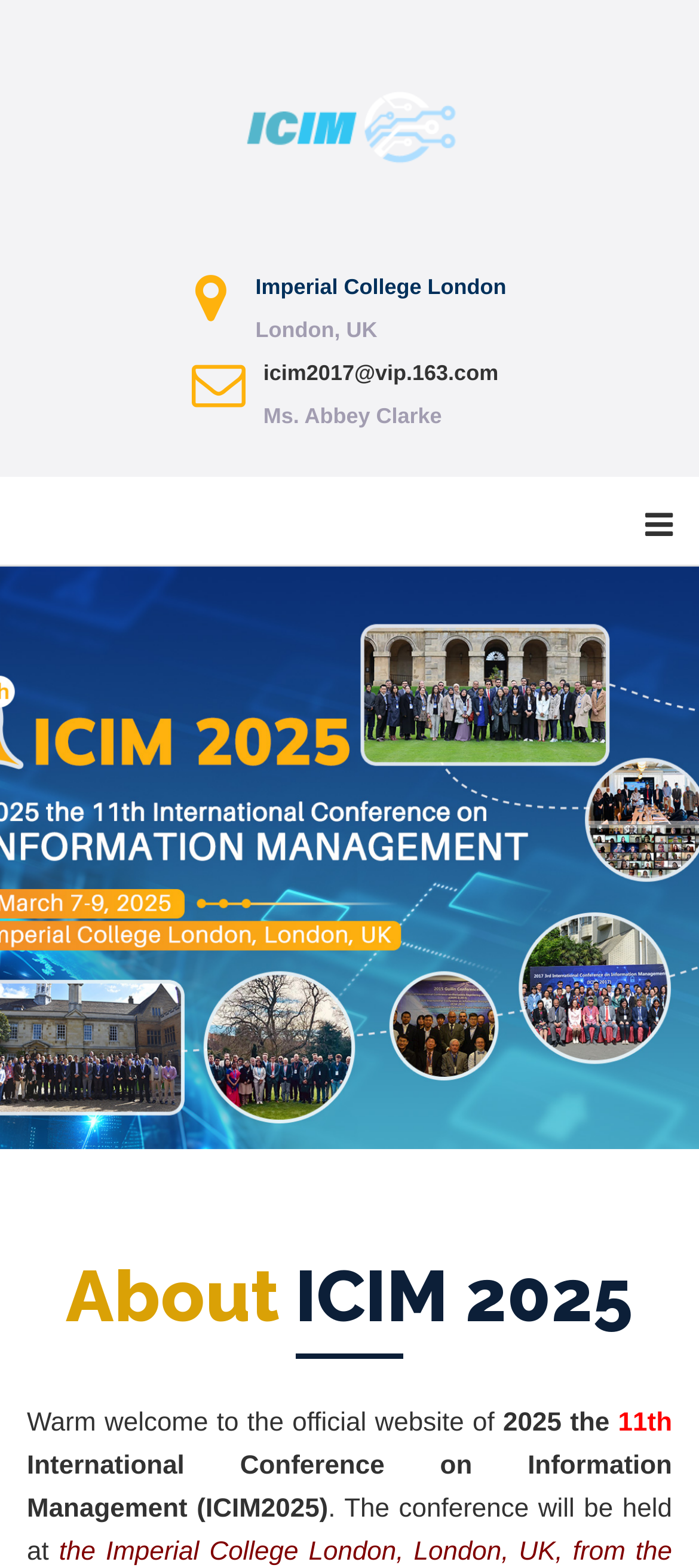What is the edition of the conference?
Refer to the screenshot and answer in one word or phrase.

11th